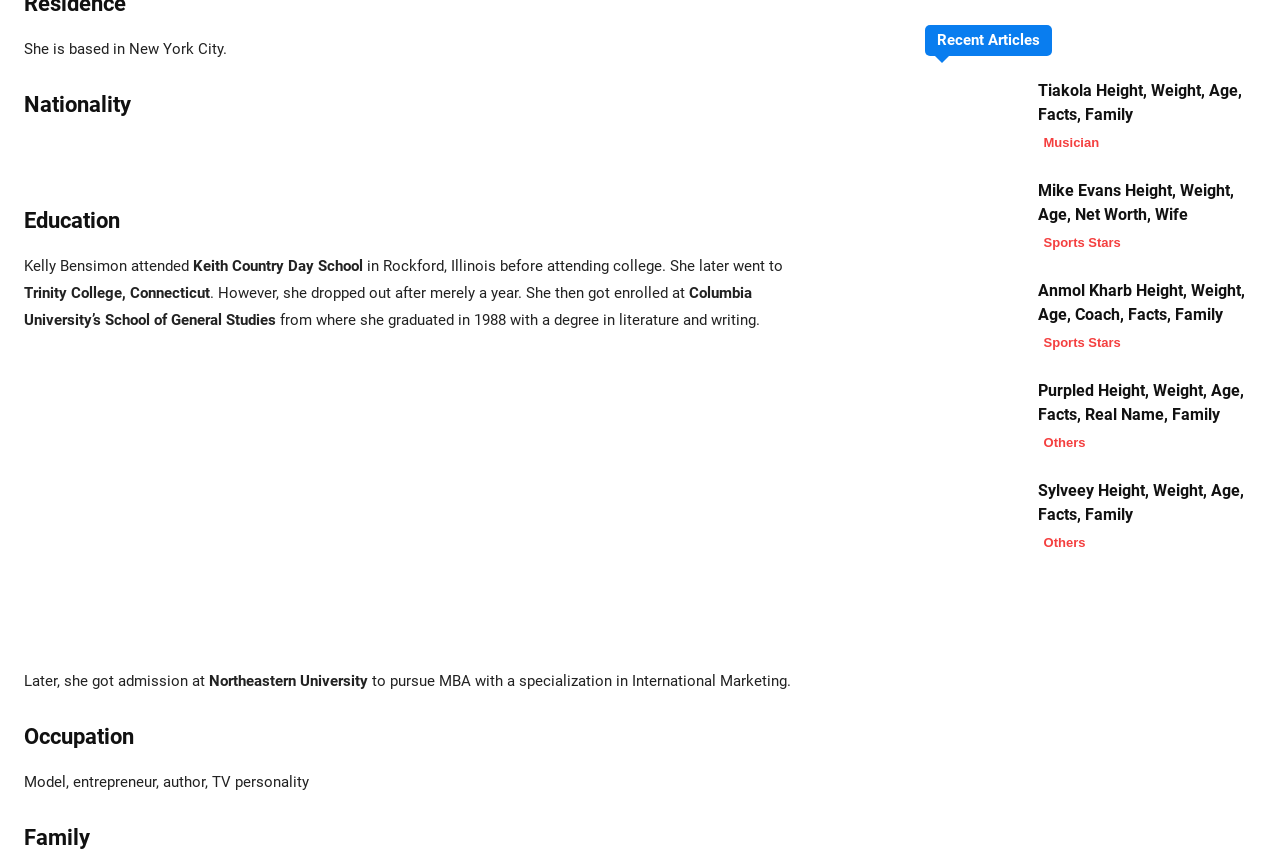Please identify the bounding box coordinates of the element I need to click to follow this instruction: "Learn about Purpled's Height, Weight, Age, Facts, Real Name, Family".

[0.723, 0.445, 0.8, 0.526]